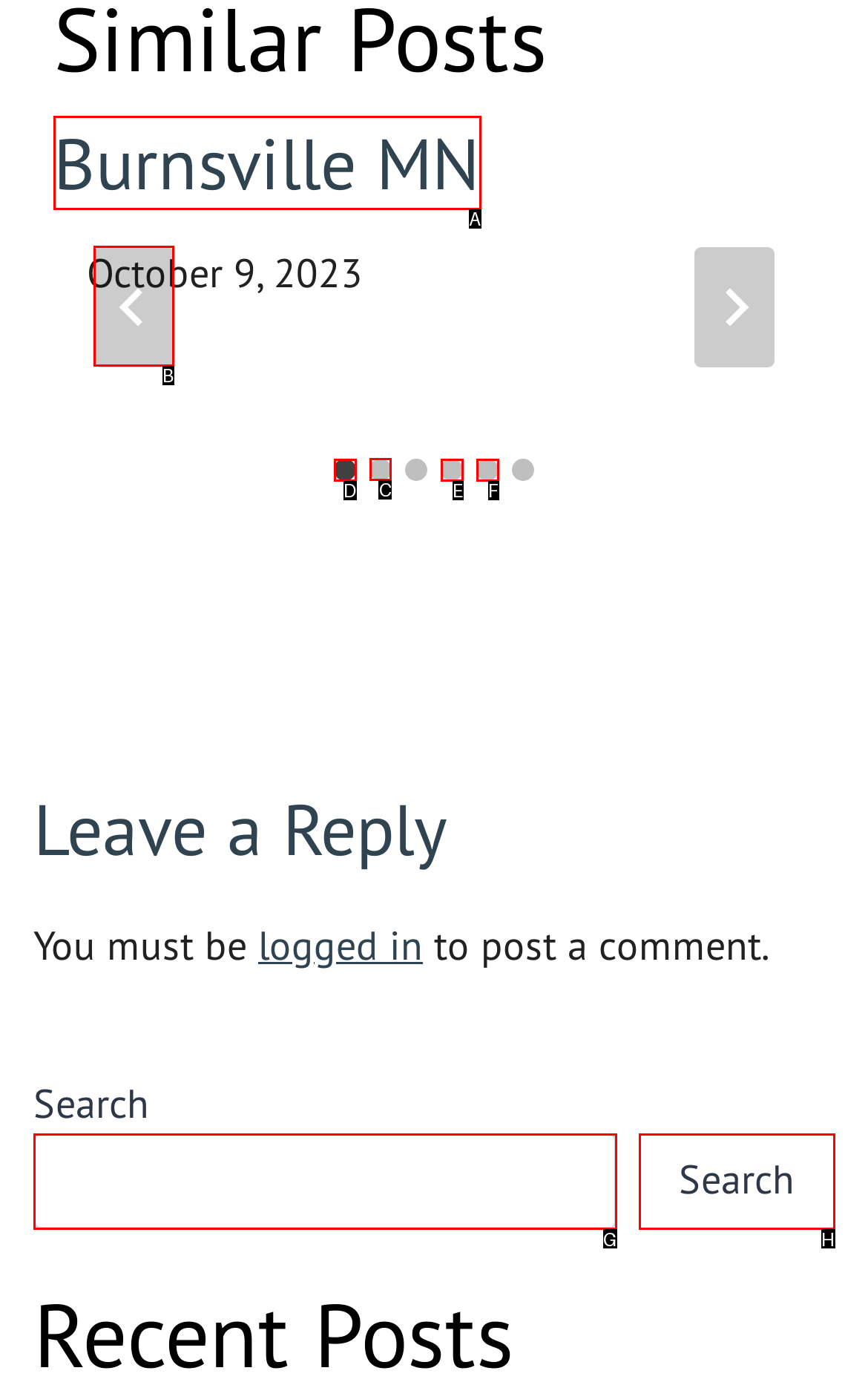What option should you select to complete this task: Select slide 2? Indicate your answer by providing the letter only.

C